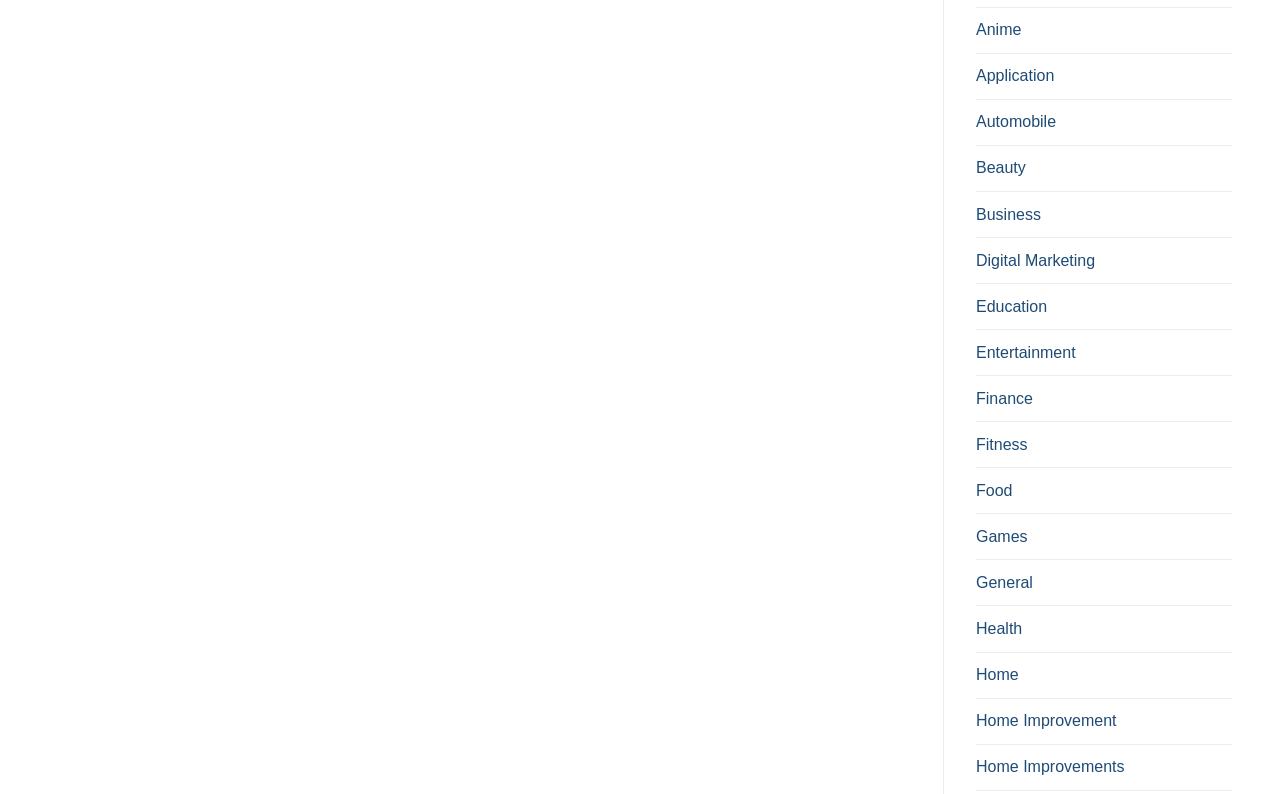Pinpoint the bounding box coordinates of the element you need to click to execute the following instruction: "Go to Home Improvement". The bounding box should be represented by four float numbers between 0 and 1, in the format [left, top, right, bottom].

[0.762, 0.892, 0.962, 0.938]